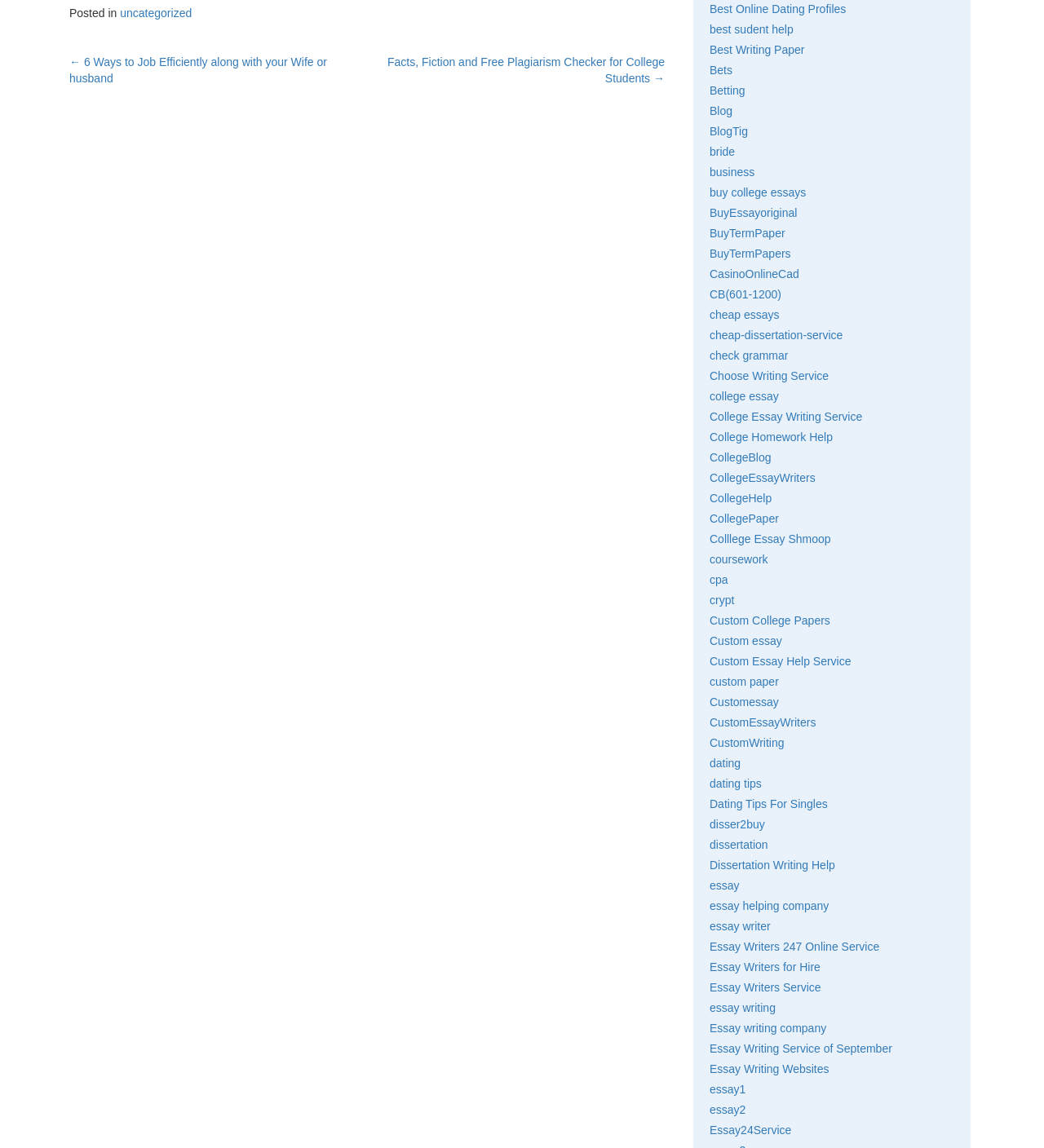Please specify the coordinates of the bounding box for the element that should be clicked to carry out this instruction: "Check the 'College Essay Writing Service' link". The coordinates must be four float numbers between 0 and 1, formatted as [left, top, right, bottom].

[0.68, 0.357, 0.826, 0.369]